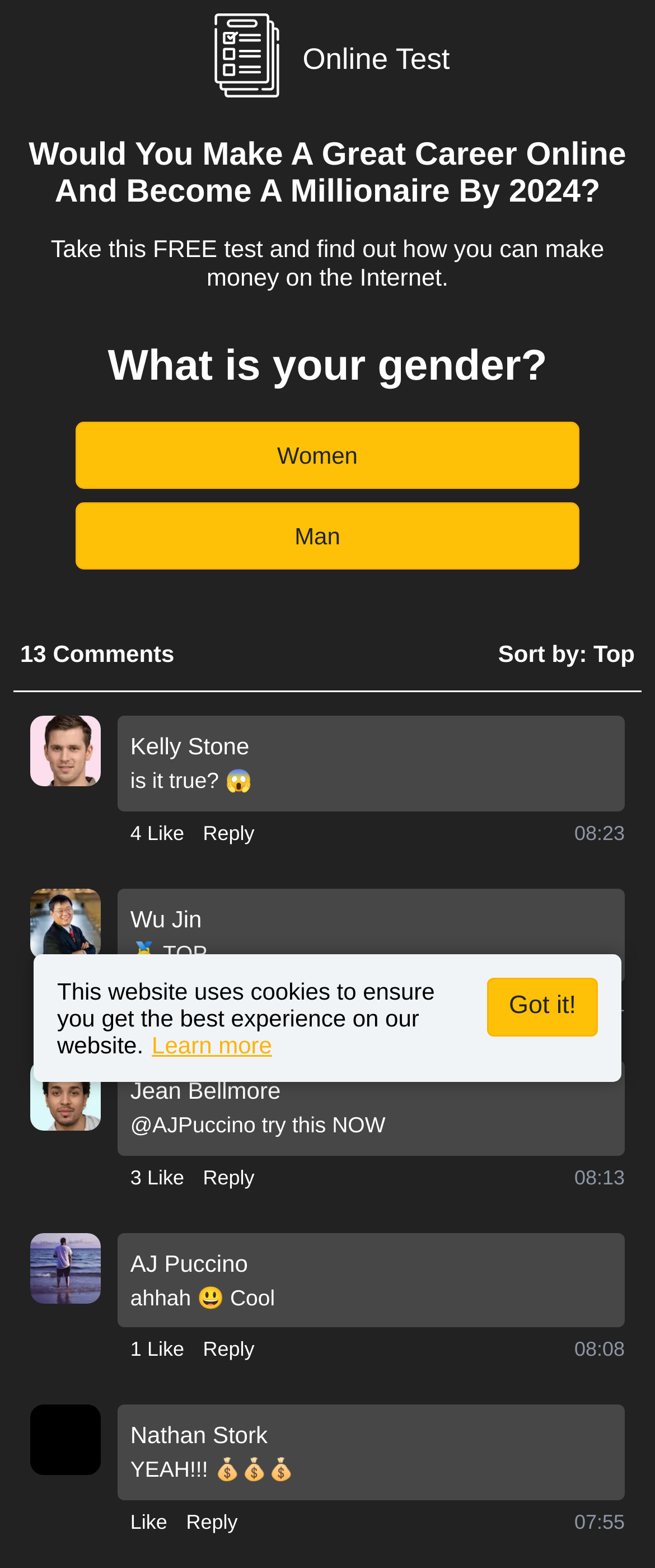Determine the main text heading of the webpage and provide its content.

Would You Make A Great Career Online And Become A Millionaire By 2024?